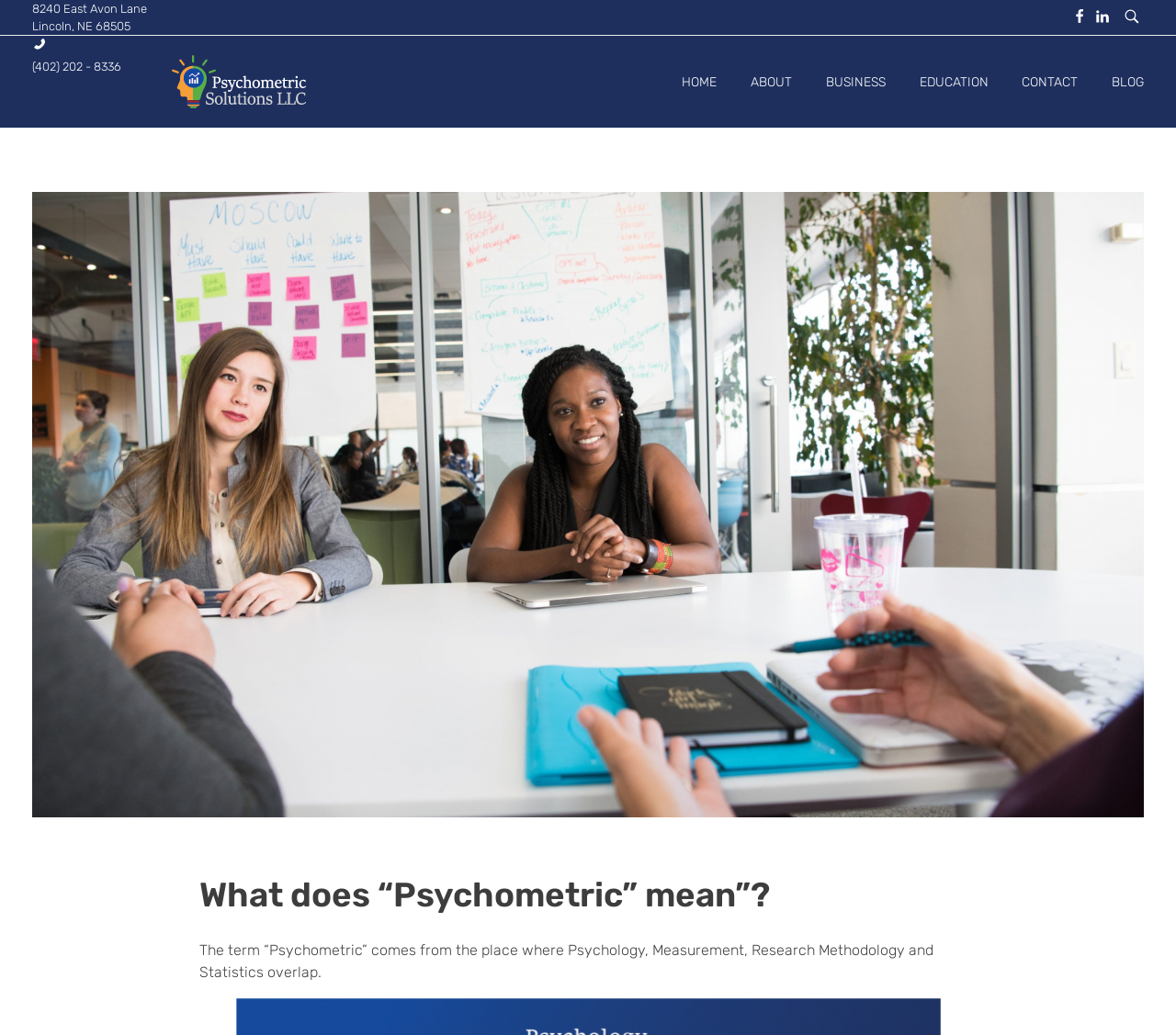Determine the bounding box coordinates of the clickable element to complete this instruction: "Click the 'BLOG' link". Provide the coordinates in the format of four float numbers between 0 and 1, [left, top, right, bottom].

[0.931, 0.035, 0.973, 0.123]